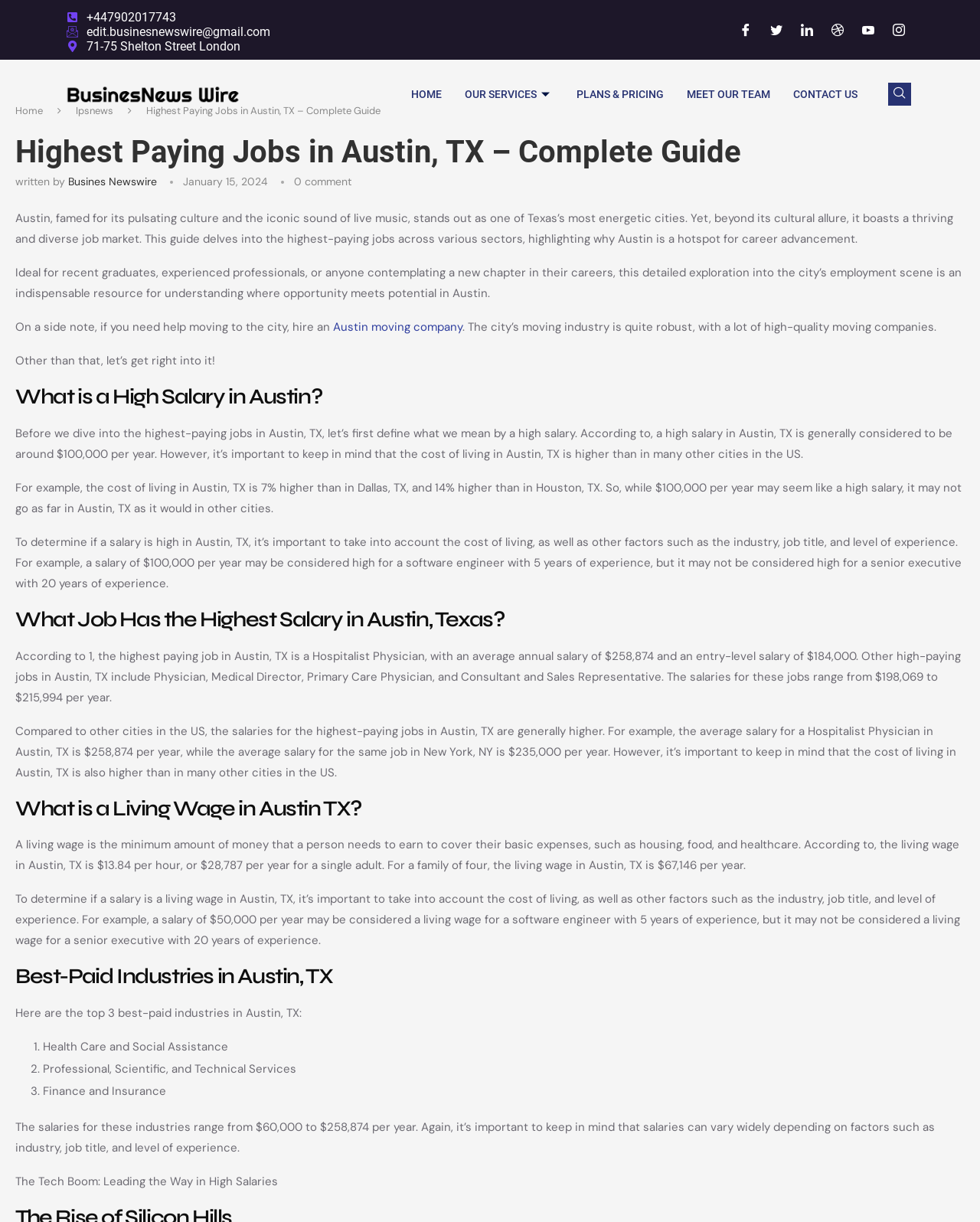Find the bounding box coordinates of the area that needs to be clicked in order to achieve the following instruction: "Check today's weather". The coordinates should be specified as four float numbers between 0 and 1, i.e., [left, top, right, bottom].

None